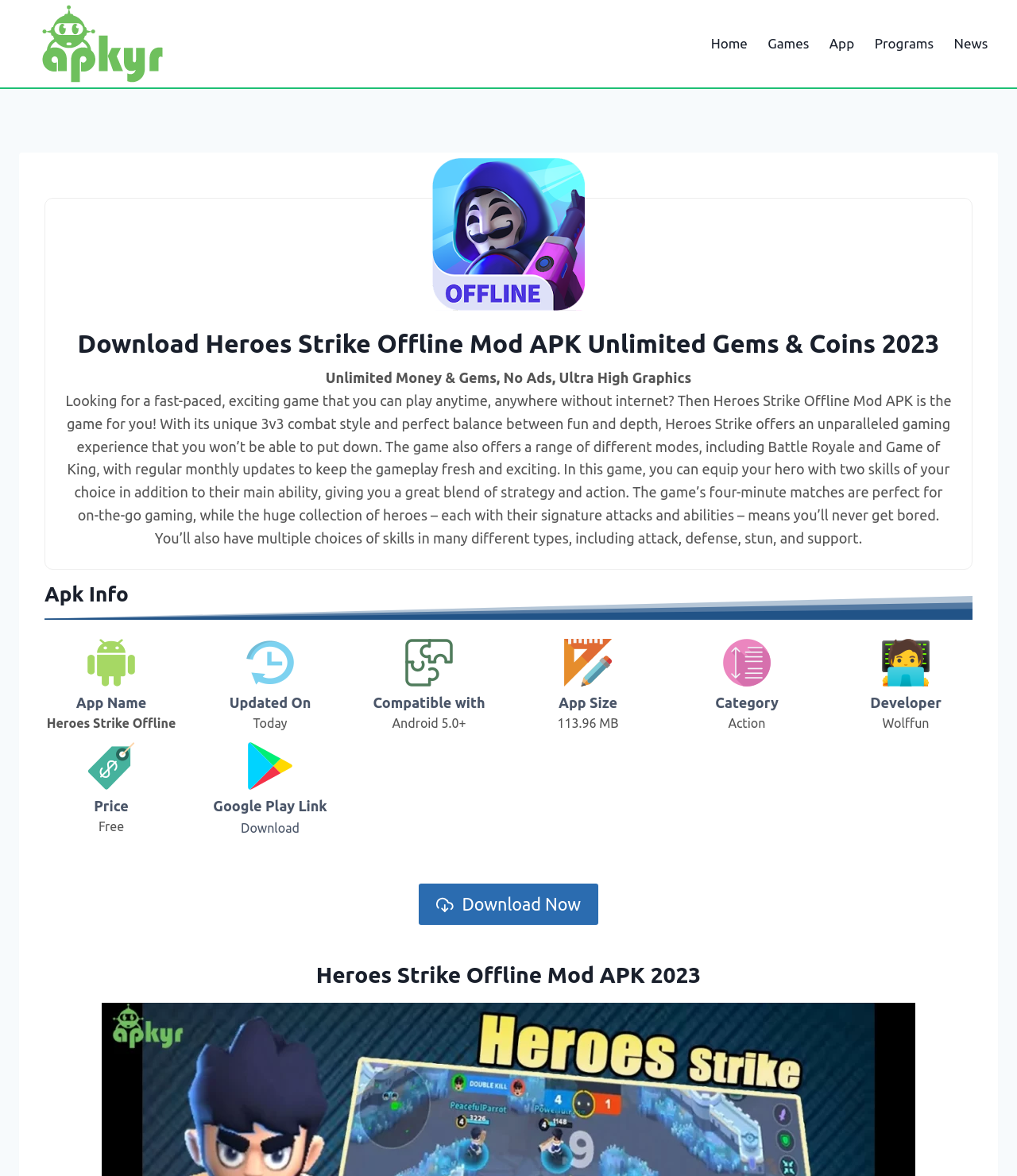Please provide a detailed answer to the question below by examining the image:
Is the game free to download?

I found the answer by looking at the 'Price' section which mentions the price as 'Free'.